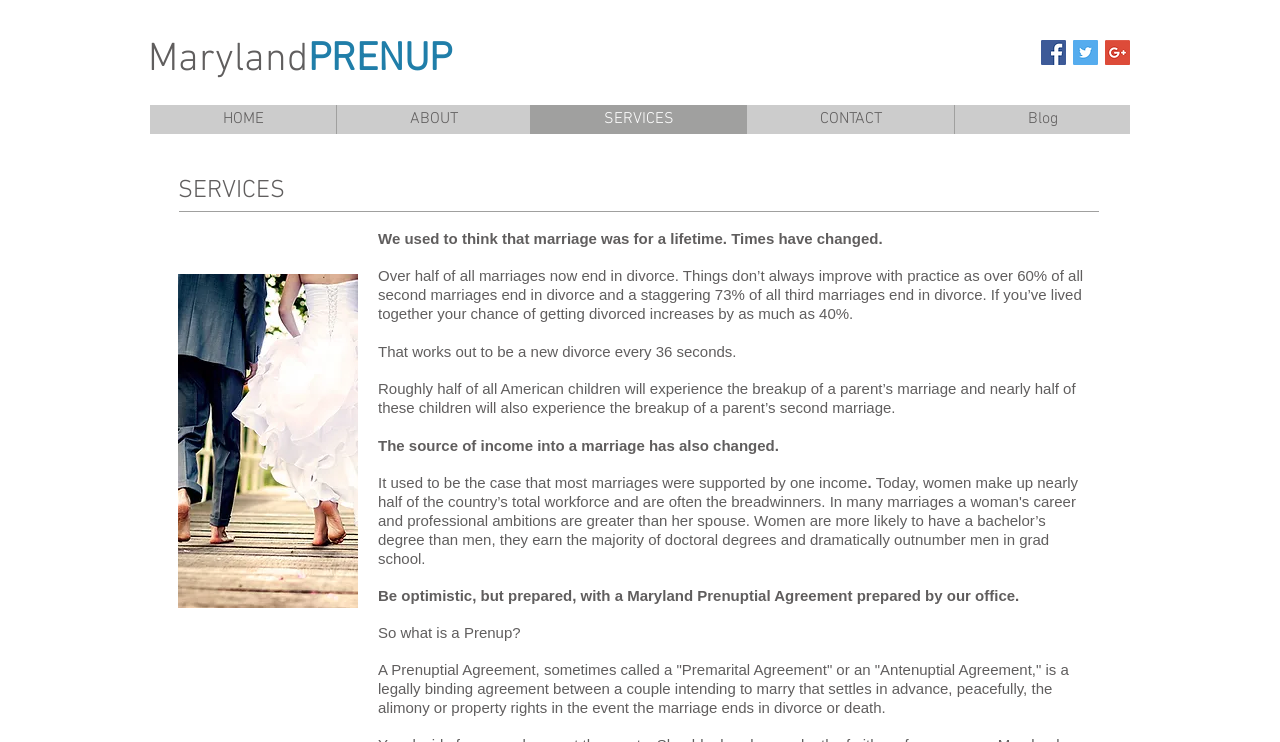Please provide the bounding box coordinates for the element that needs to be clicked to perform the instruction: "Go to the CONTACT page". The coordinates must consist of four float numbers between 0 and 1, formatted as [left, top, right, bottom].

[0.583, 0.142, 0.745, 0.181]